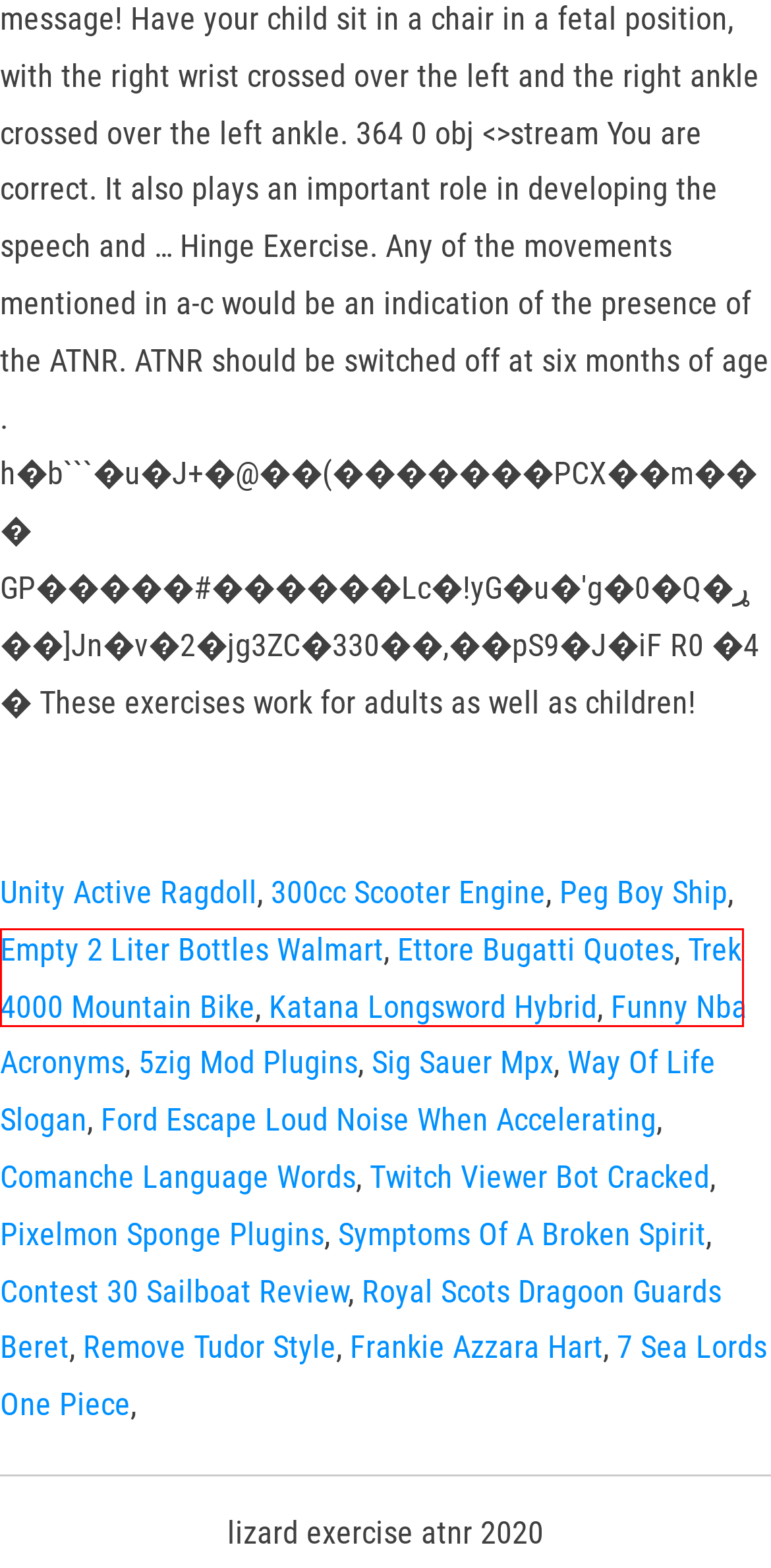Look at the given screenshot of a webpage with a red rectangle bounding box around a UI element. Pick the description that best matches the new webpage after clicking the element highlighted. The descriptions are:
A. 7 sea lords one piece
B. sig sauer mpx
C. funny nba acronyms
D. trek 4000 mountain bike
E. way of life slogan
F. symptoms of a broken spirit
G. peg boy ship
H. ettore bugatti quotes

D